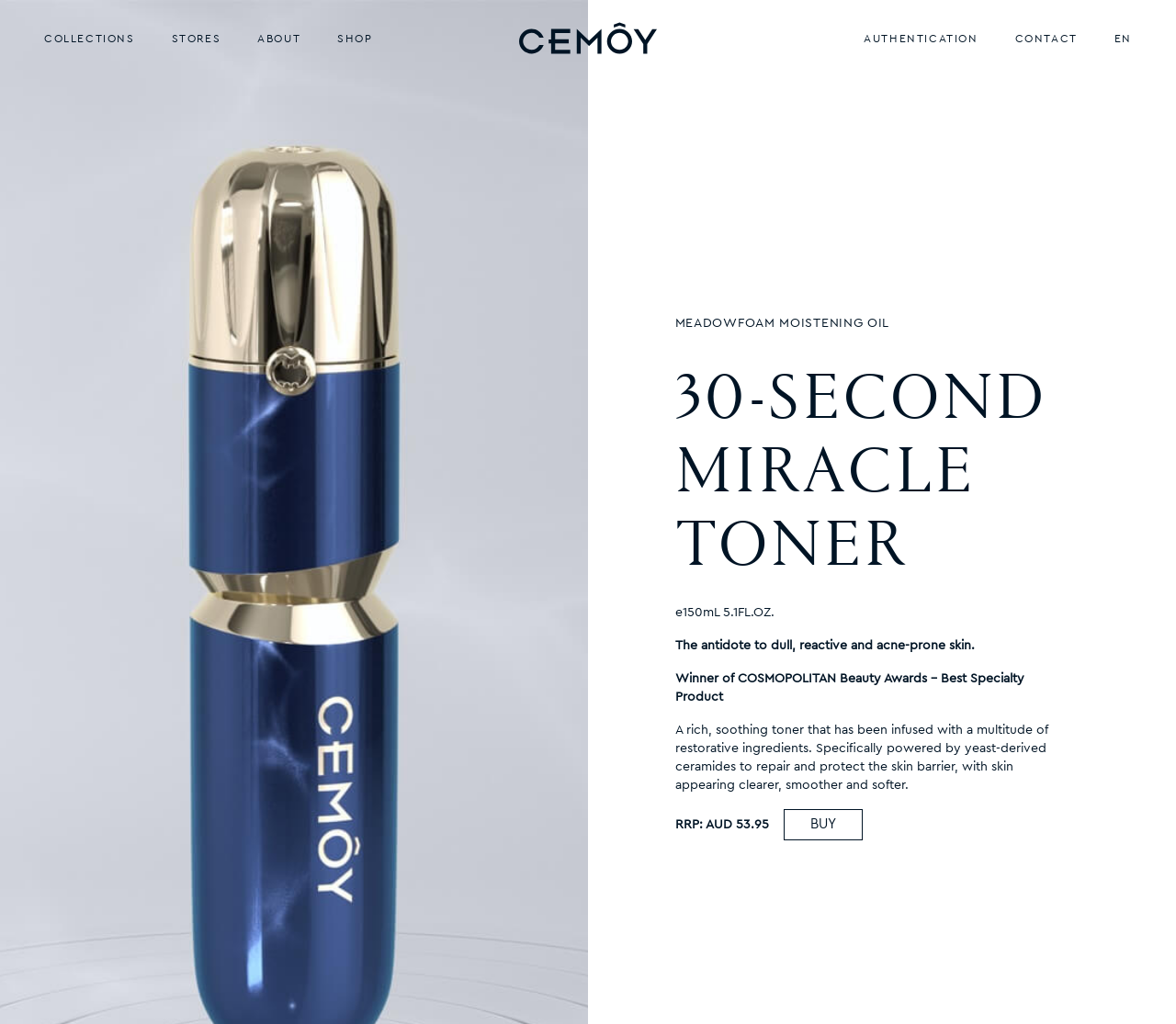Kindly provide the bounding box coordinates of the section you need to click on to fulfill the given instruction: "Buy the 30-Second Miracle Toner".

[0.666, 0.799, 0.733, 0.812]